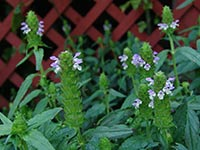Use a single word or phrase to respond to the question:
What color is the lattice in the backdrop?

Red